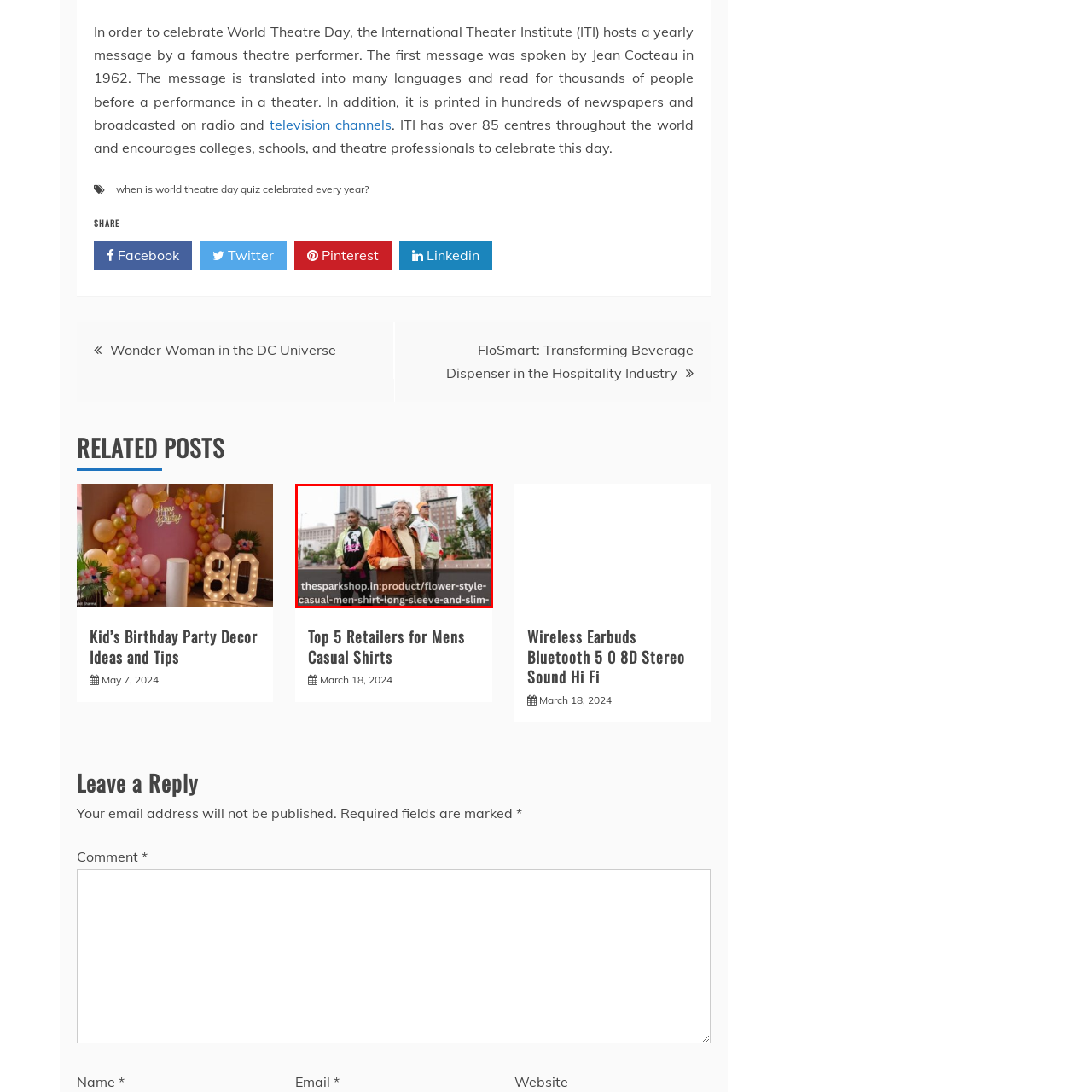What is the background of the image?
Focus on the image enclosed by the red bounding box and elaborate on your answer to the question based on the visual details present.

The caption describes the background of the image as 'an urban backdrop' with 'tall buildings and greenery', which suggests a cityscape environment.